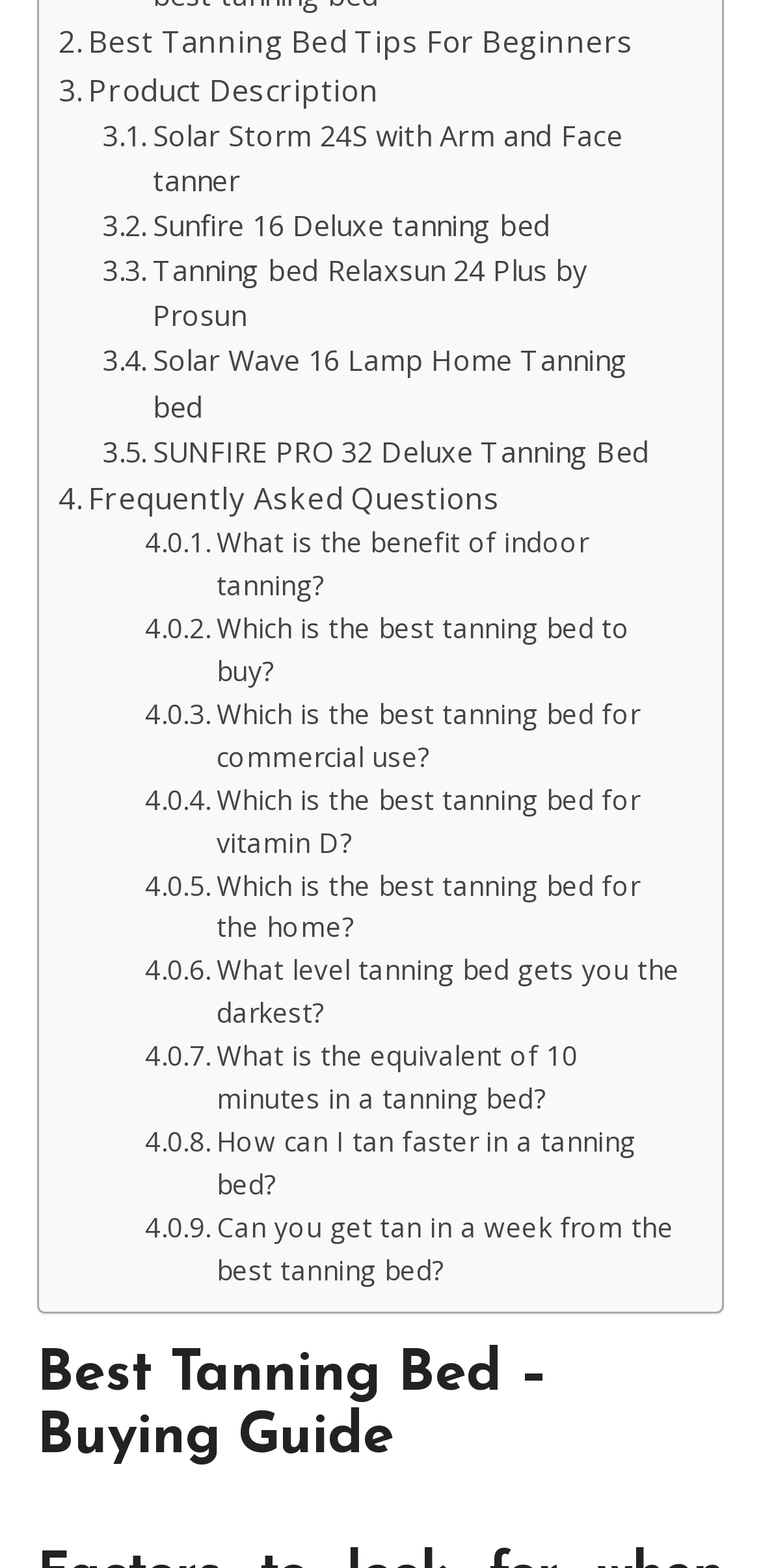Can you determine the bounding box coordinates of the area that needs to be clicked to fulfill the following instruction: "Explore the Solar Storm 24S with Arm and Face tanner"?

[0.135, 0.072, 0.898, 0.13]